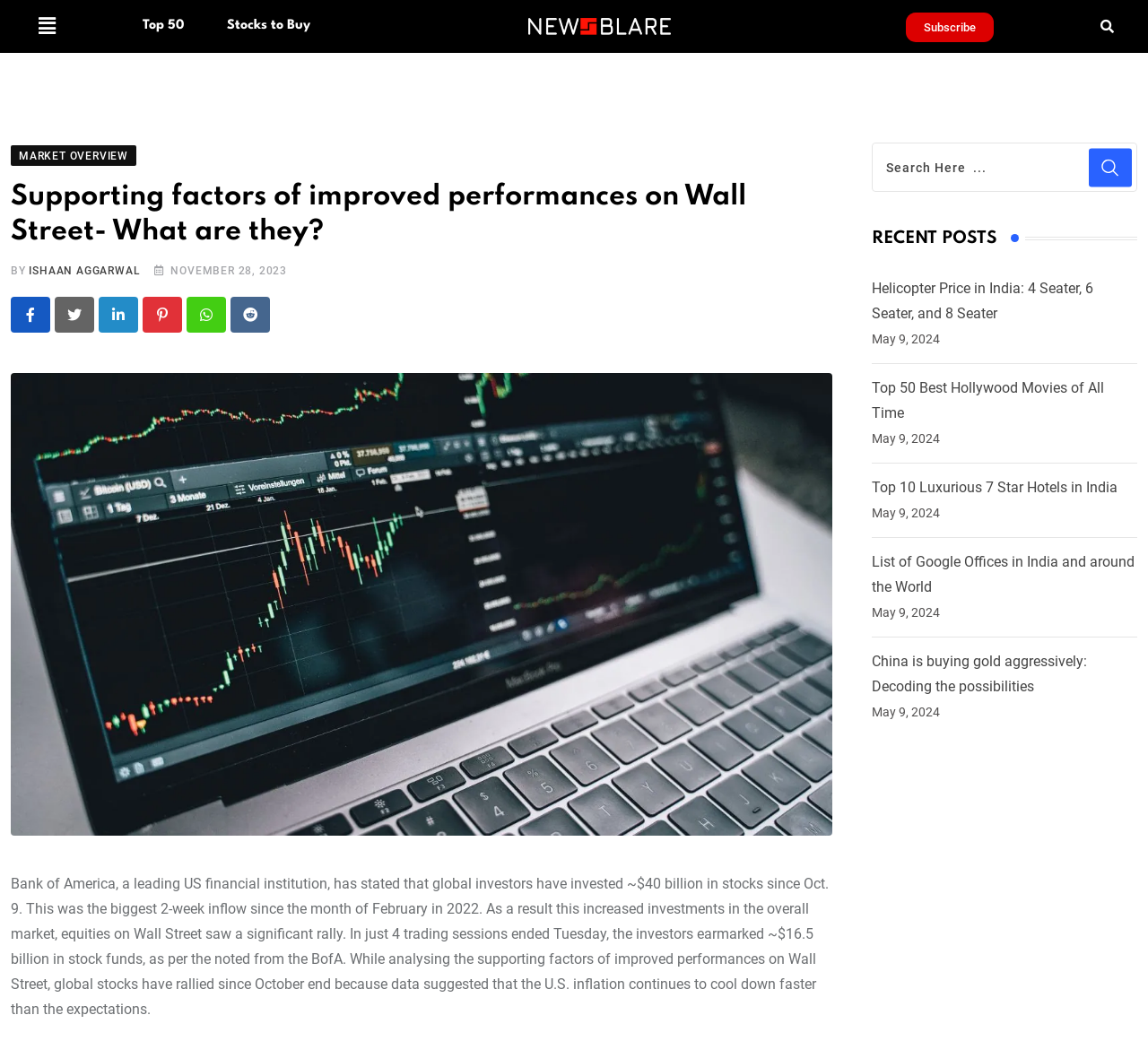Can you find the bounding box coordinates for the element to click on to achieve the instruction: "View recent post Helicopter Price in India"?

[0.759, 0.269, 0.952, 0.309]